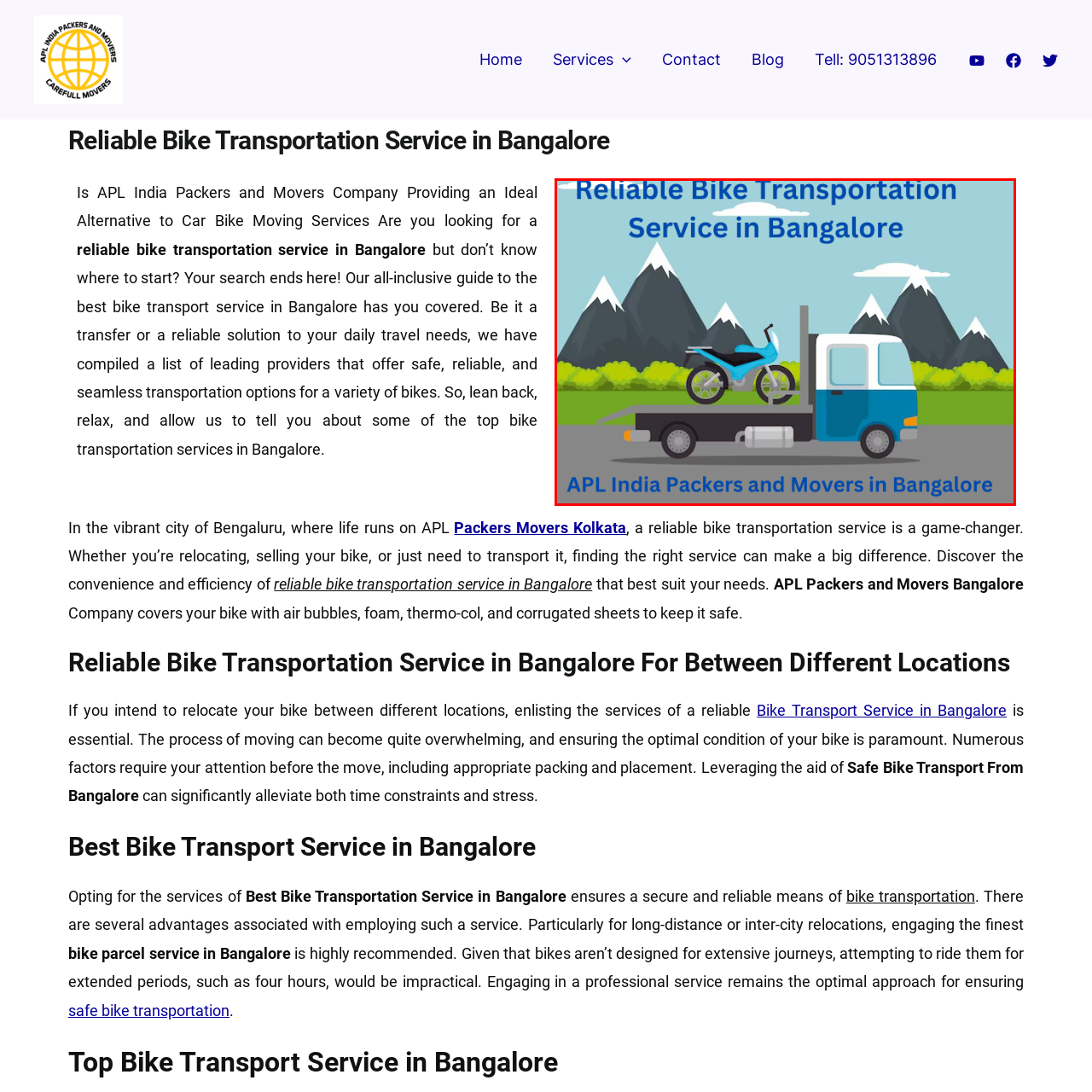What is the name of the service provider?
Inspect the image area bounded by the red box and answer the question with a single word or a short phrase.

APL India Packers and Movers